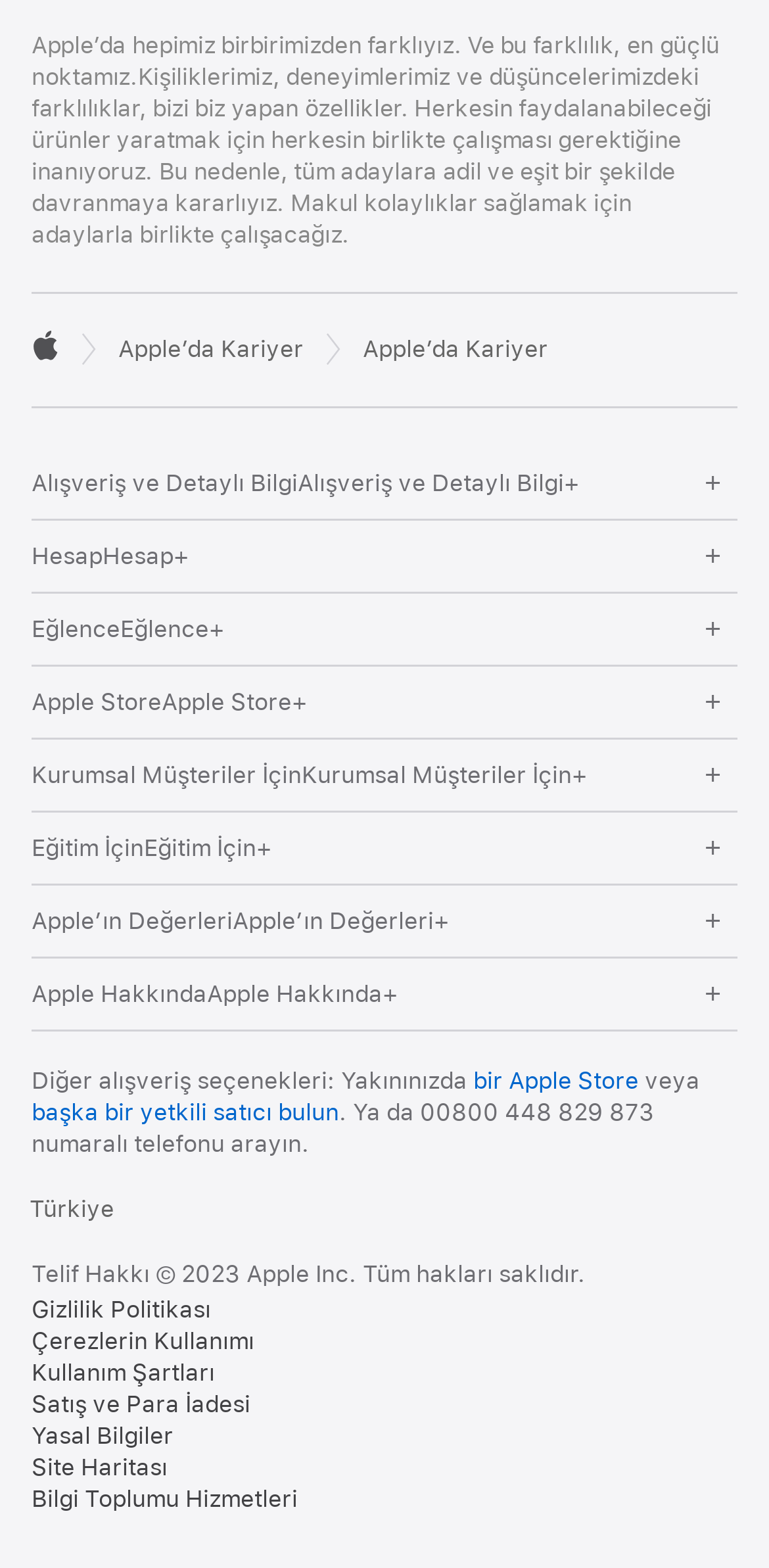Determine the bounding box coordinates for the element that should be clicked to follow this instruction: "Visit bir Apple Store". The coordinates should be given as four float numbers between 0 and 1, in the format [left, top, right, bottom].

[0.615, 0.681, 0.831, 0.698]